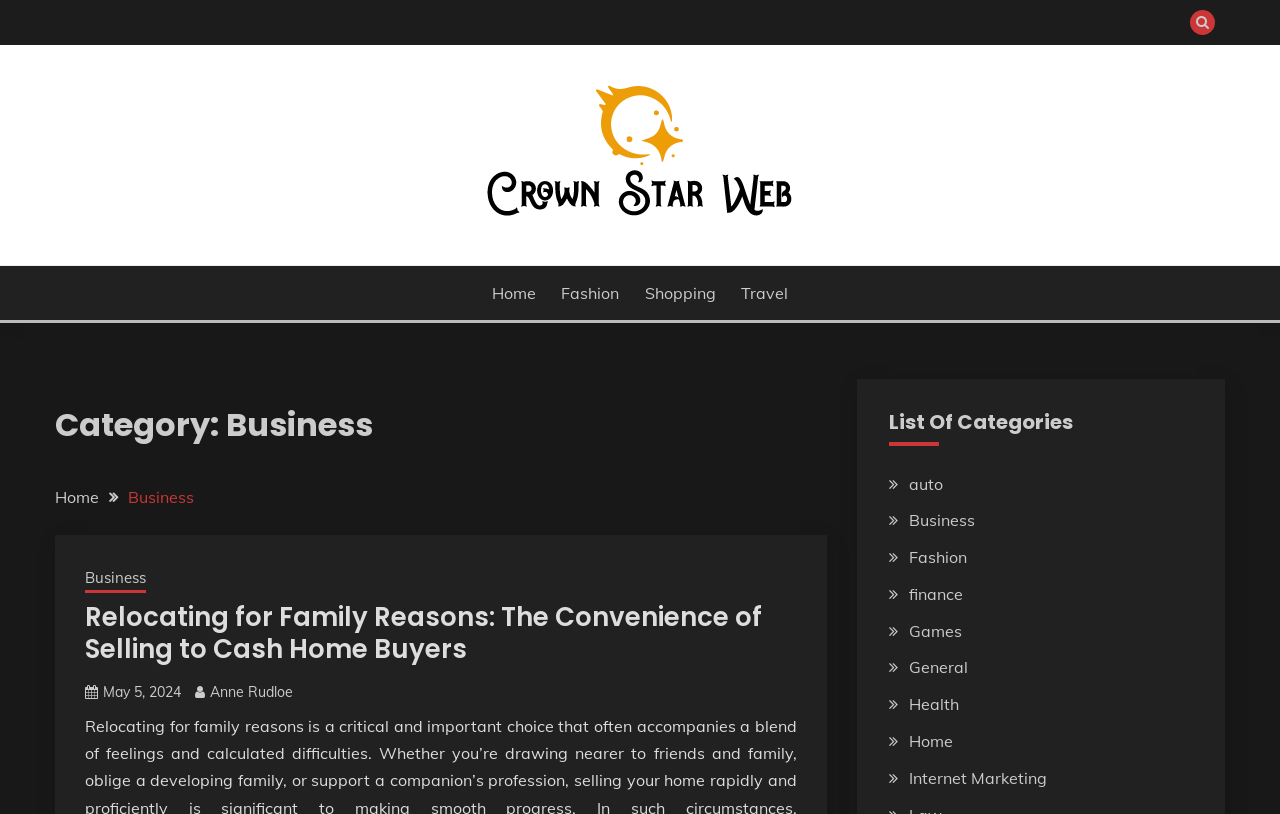Can you determine the bounding box coordinates of the area that needs to be clicked to fulfill the following instruction: "Go to the Home page"?

[0.384, 0.345, 0.418, 0.375]